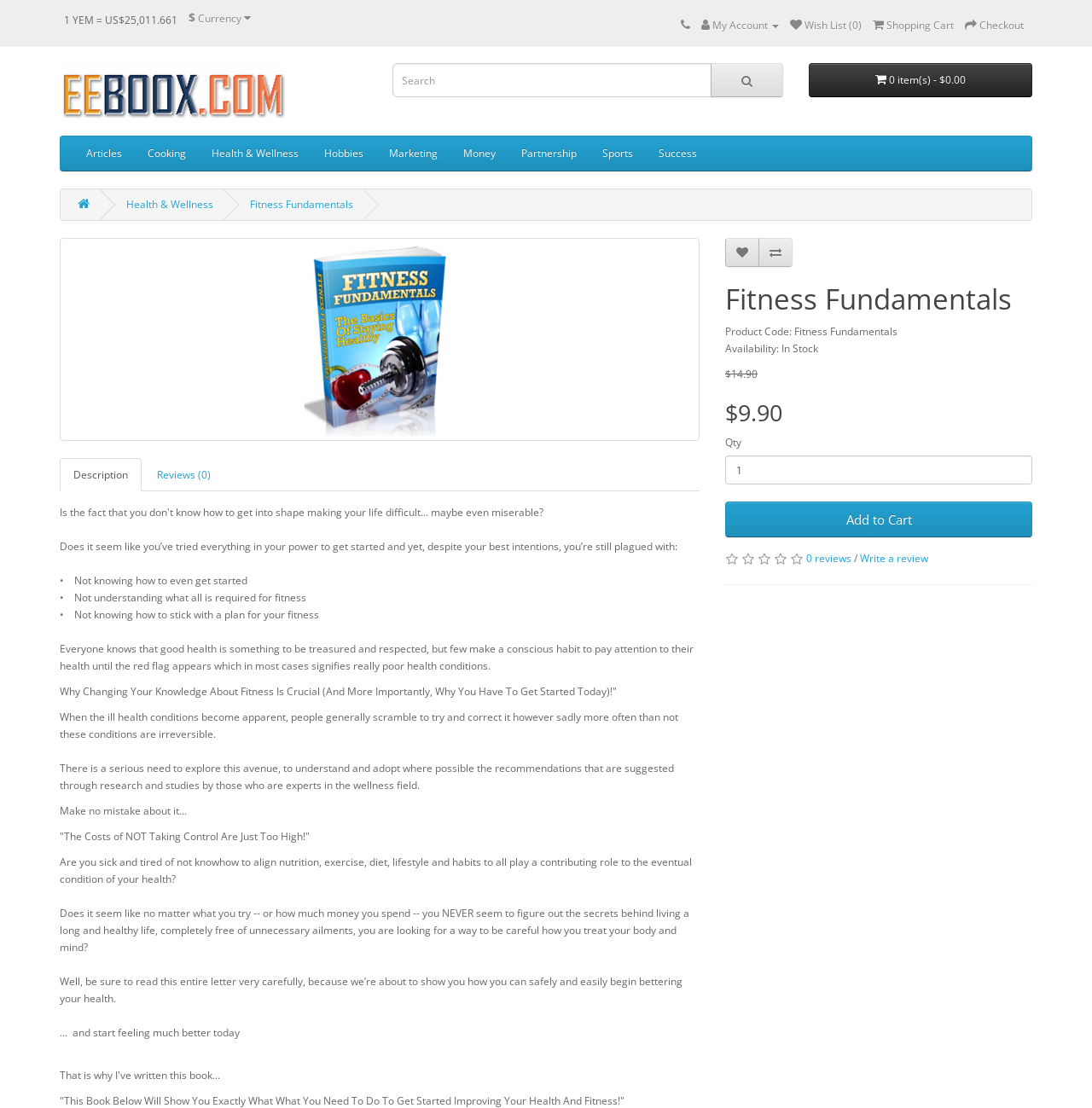What is the exchange rate of YEM to USD?
Ensure your answer is thorough and detailed.

The exchange rate can be found at the top of the webpage, where it is displayed as '1 YEM = US$25,011.661'.